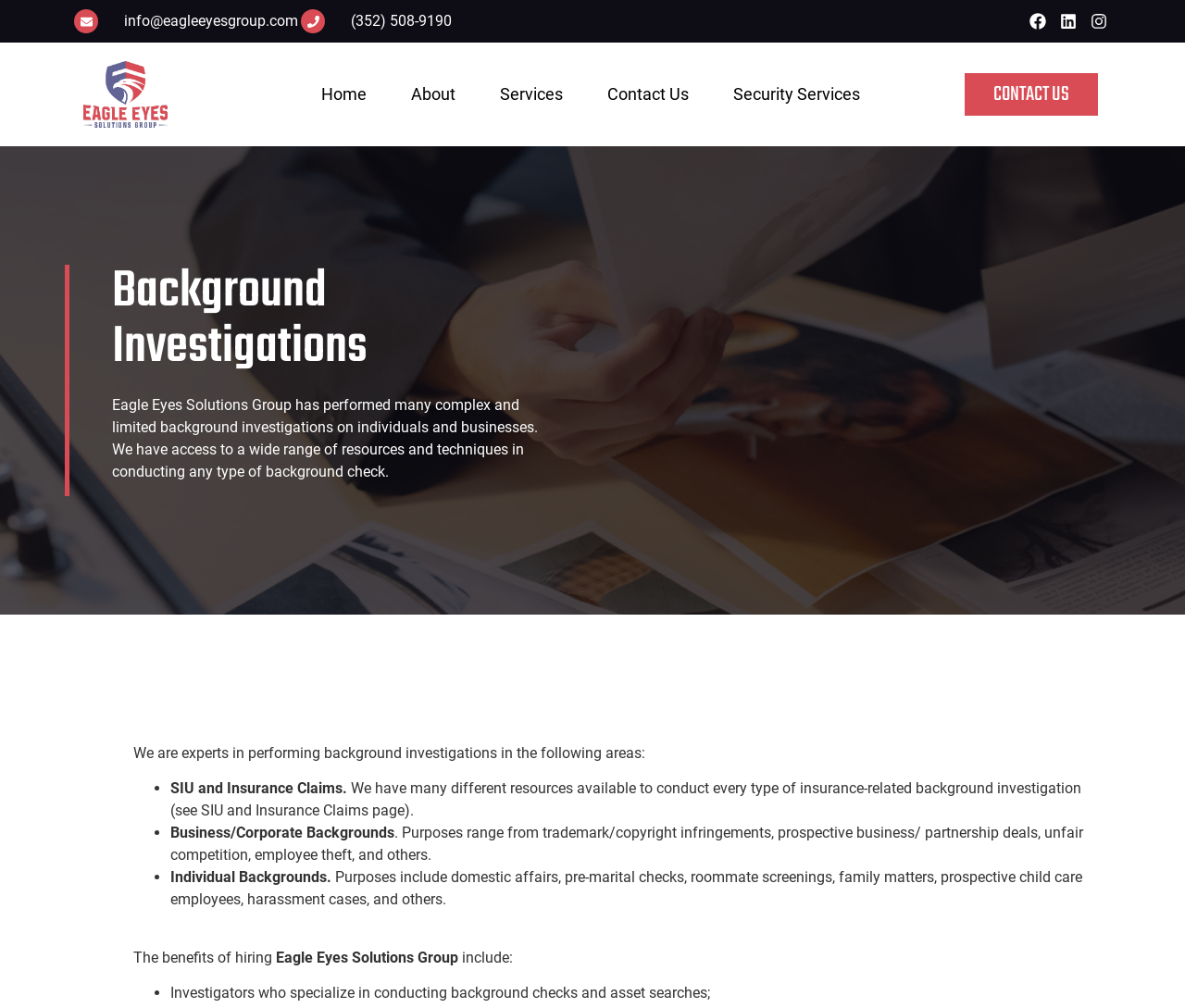What is the company's email address?
Give a detailed explanation using the information visible in the image.

The email address can be found at the top of the webpage, in the static text element with the bounding box coordinates [0.105, 0.012, 0.252, 0.029].